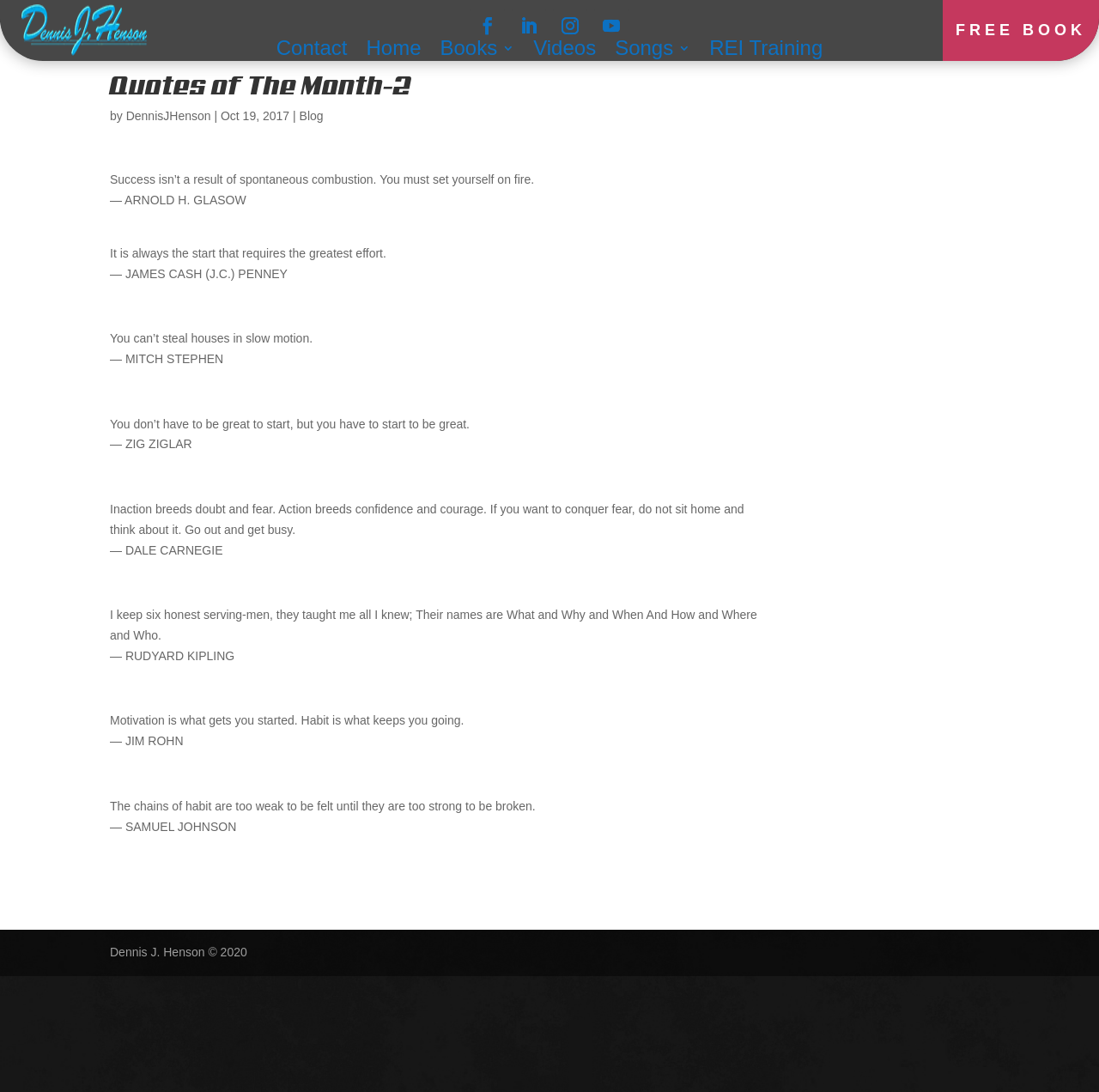Can you find the bounding box coordinates for the UI element given this description: "FREE BOOK"? Provide the coordinates as four float numbers between 0 and 1: [left, top, right, bottom].

[0.858, 0.0, 1.0, 0.055]